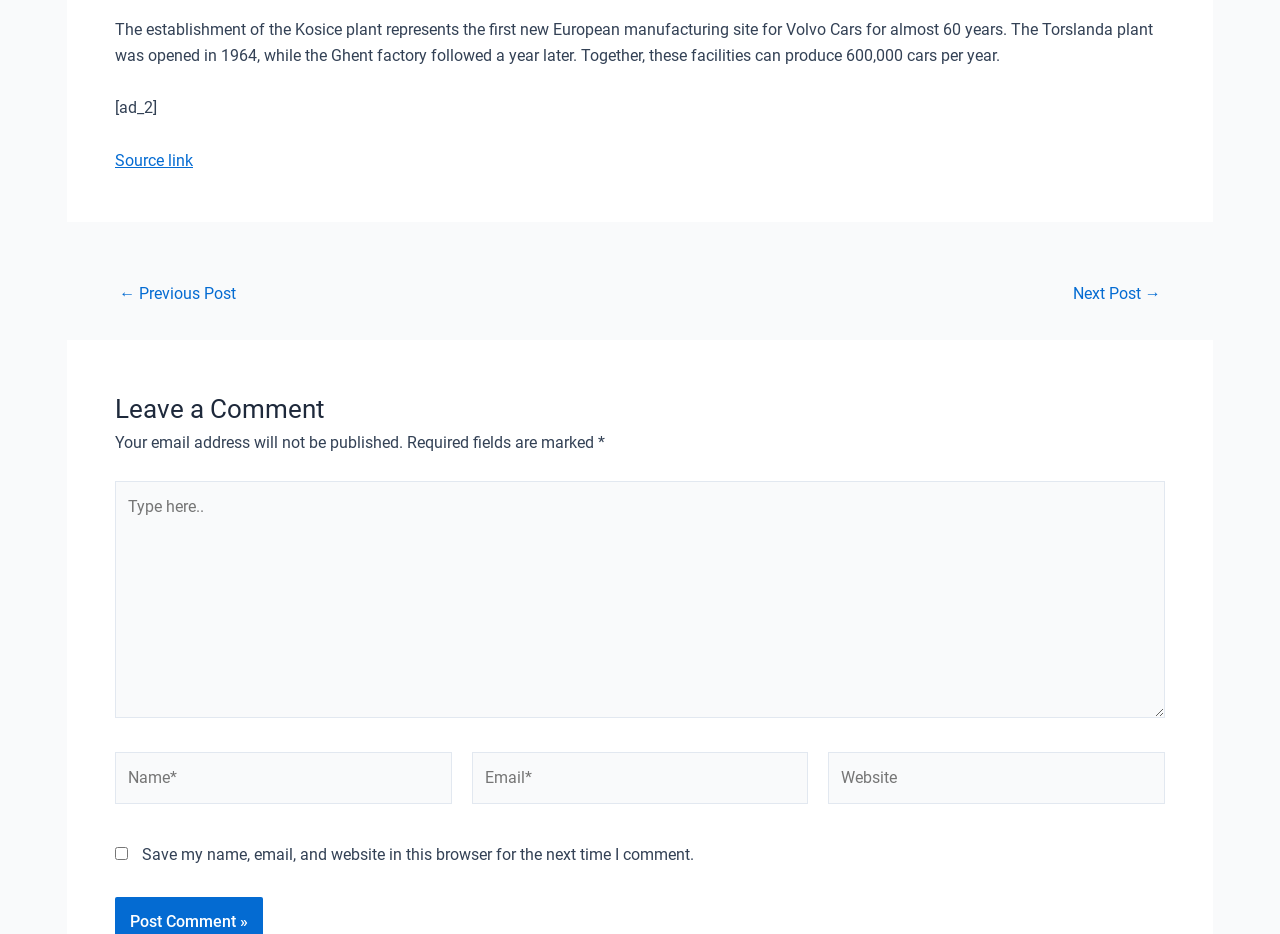What is the topic of the article?
Answer the question with a detailed and thorough explanation.

The article is about the establishment of the Kosice plant, which is the first new European manufacturing site for Volvo Cars in almost 60 years.